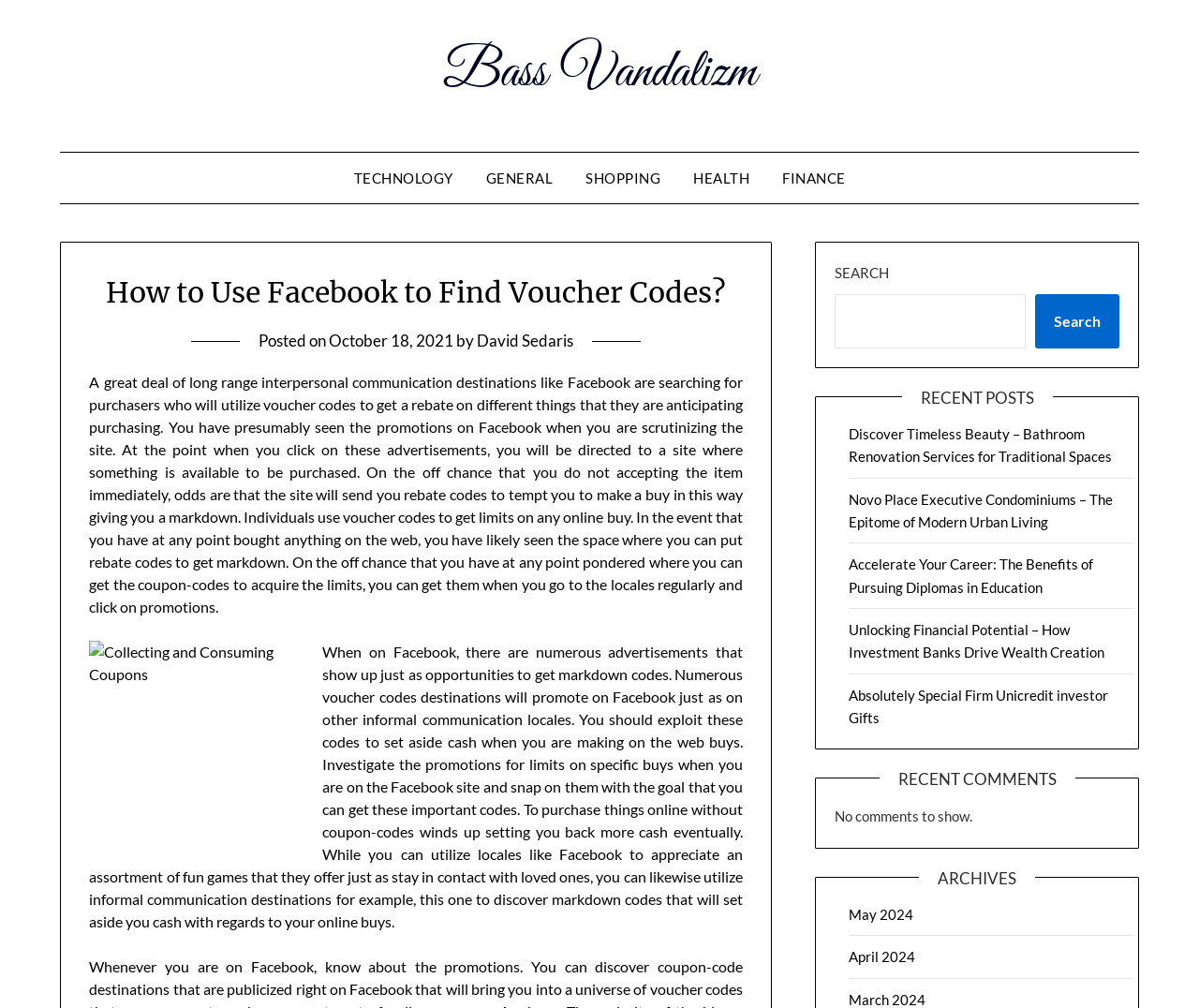Answer the question below in one word or phrase:
What is the website about?

Facebook voucher codes